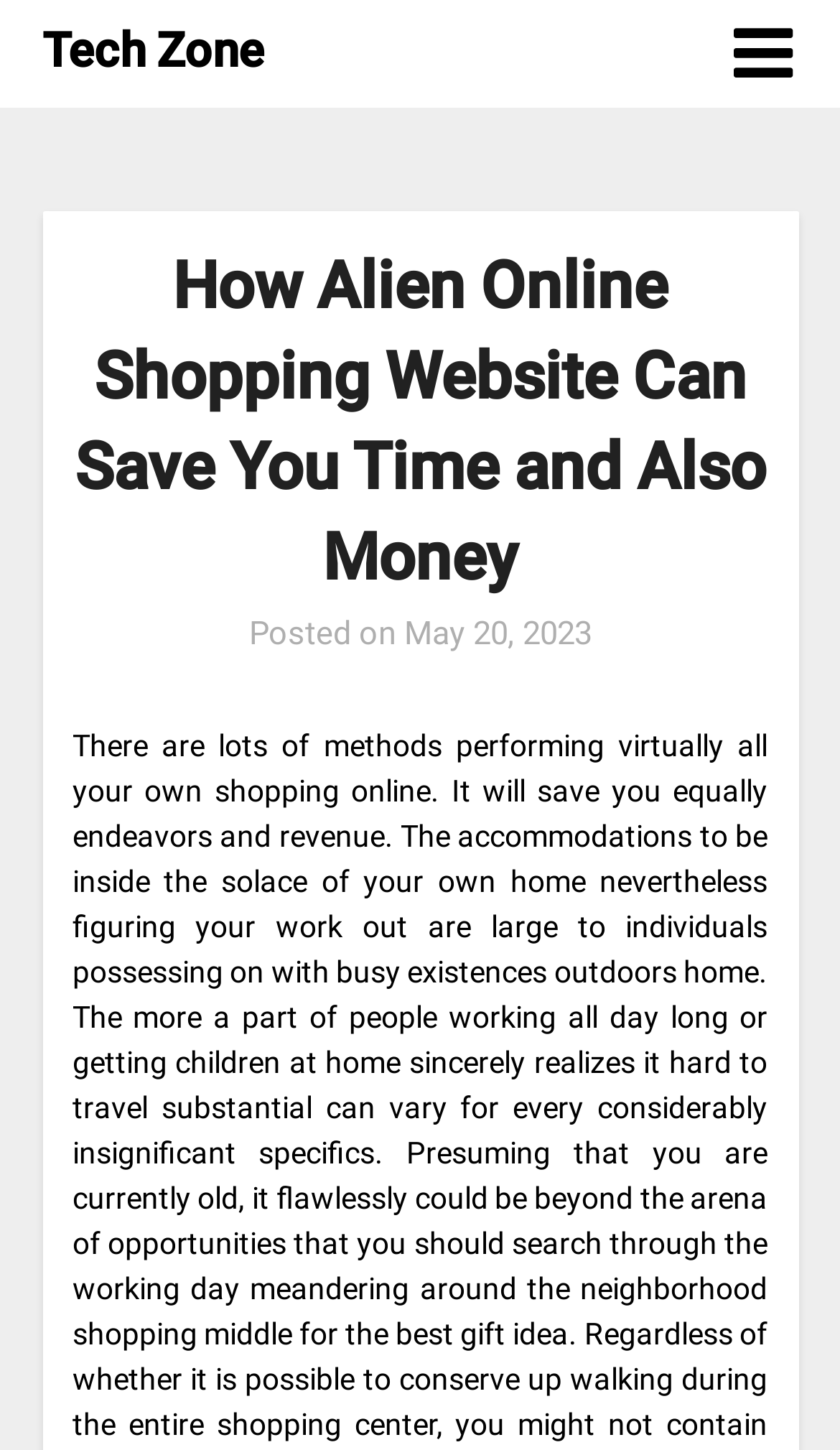Give a one-word or one-phrase response to the question: 
What is the type of the 'uf0c9' element?

Link